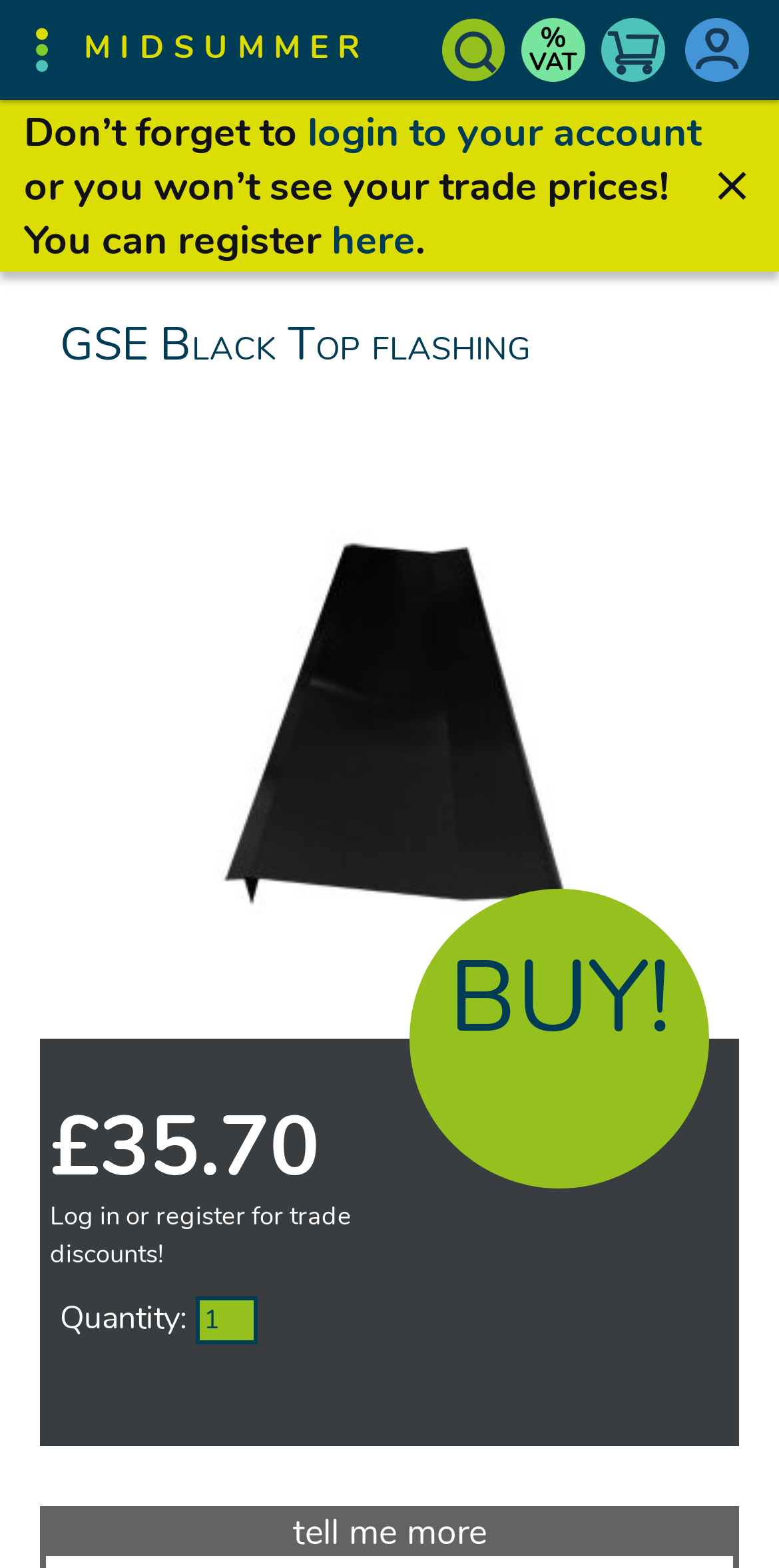What is the purpose of the 'tell me more' link?
Based on the visual details in the image, please answer the question thoroughly.

I inferred the purpose of the link by its text, which suggests that clicking on it will provide more information about the product or topic.